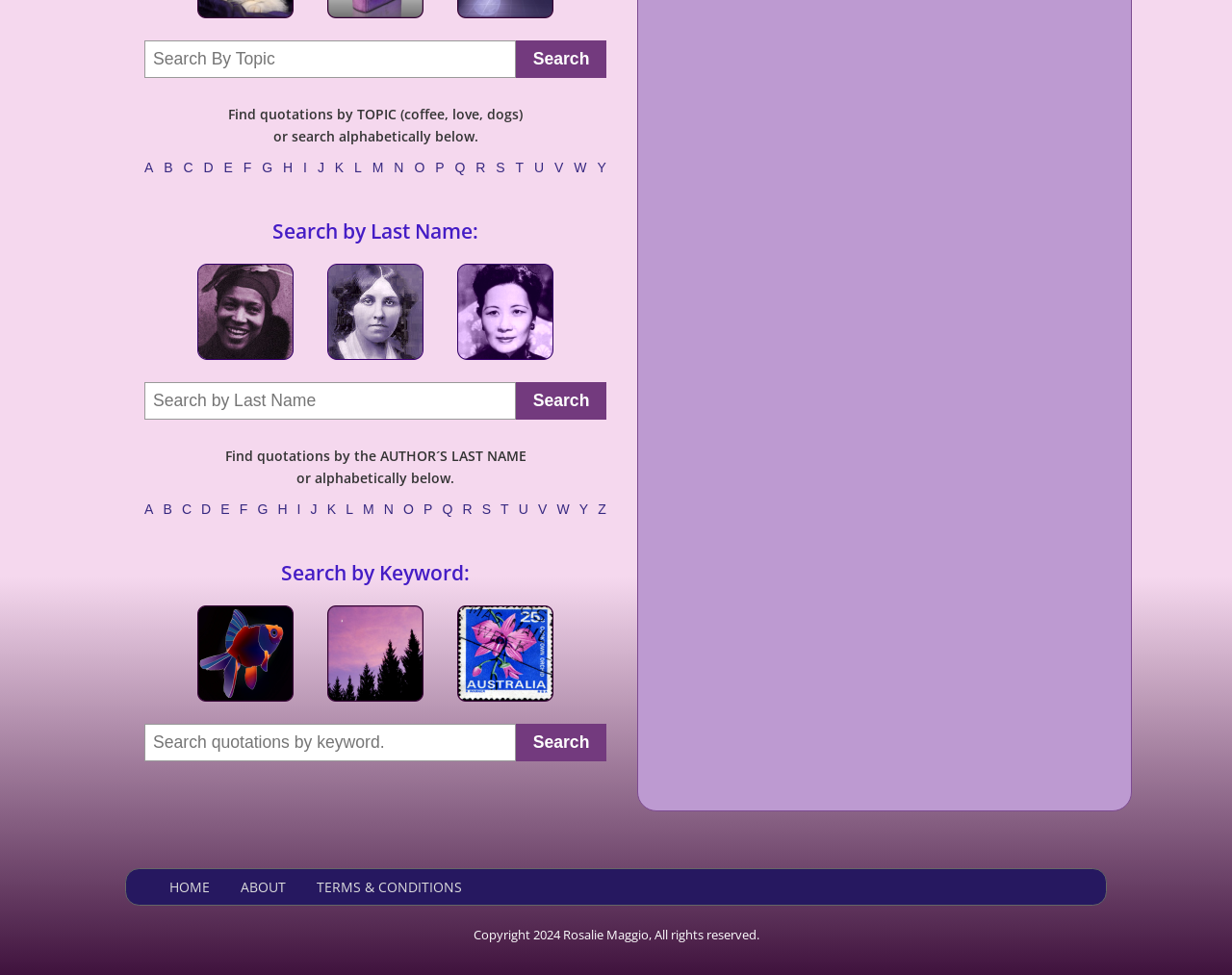Bounding box coordinates should be in the format (top-left x, top-left y, bottom-right x, bottom-right y) and all values should be floating point numbers between 0 and 1. Determine the bounding box coordinate for the UI element described as: ABOUT

[0.195, 0.9, 0.232, 0.92]